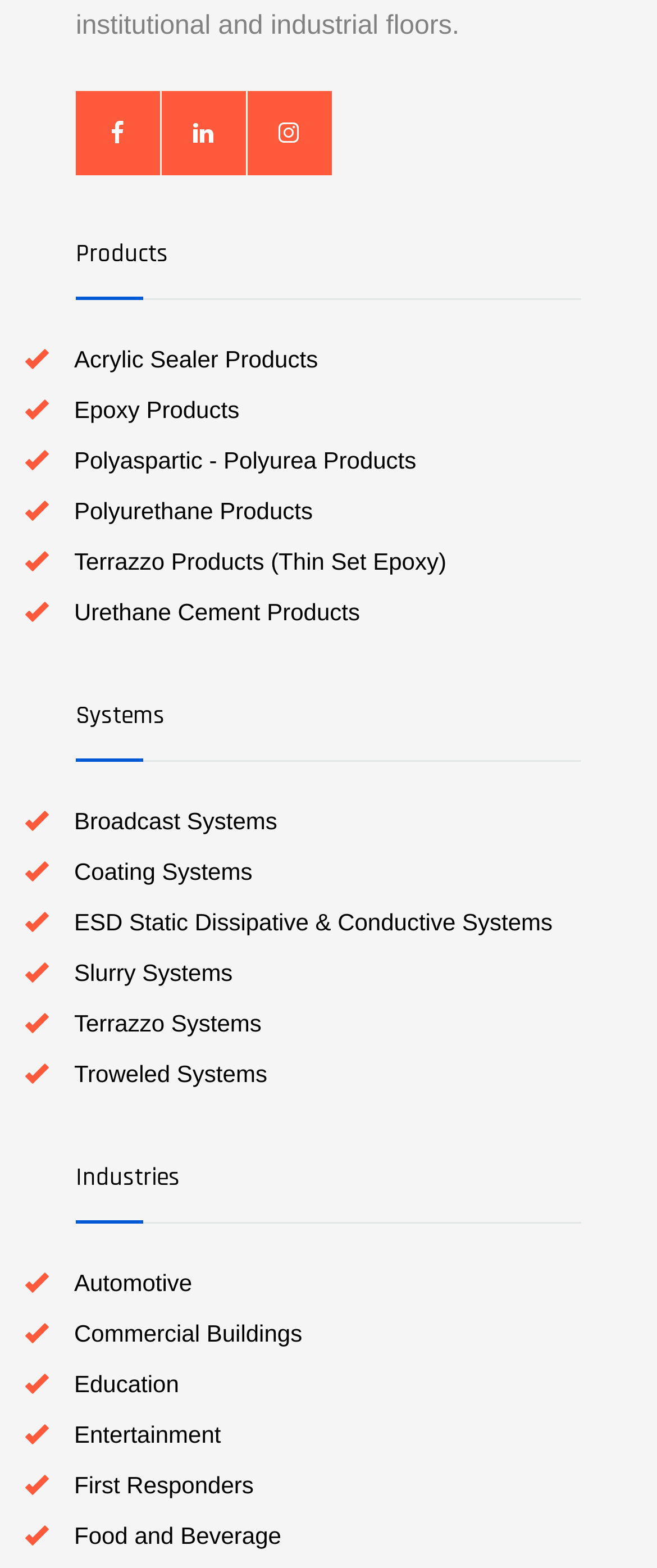Identify the bounding box of the UI element described as follows: "Terrazzo Products (Thin Set Epoxy)". Provide the coordinates as four float numbers in the range of 0 to 1 [left, top, right, bottom].

[0.113, 0.349, 0.679, 0.367]